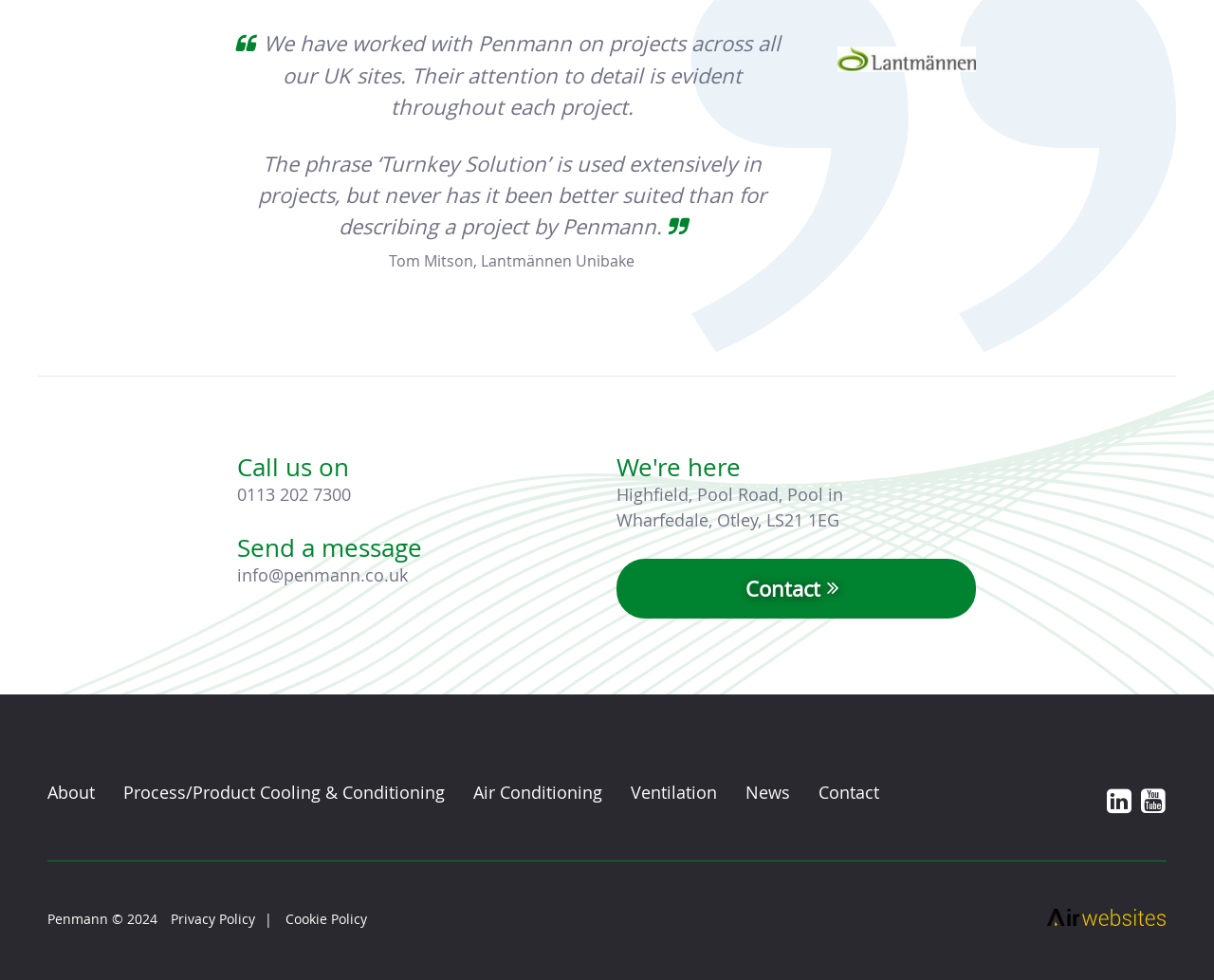Where is the company located?
With the help of the image, please provide a detailed response to the question.

I found the company's location by looking at the 'We're here' section, where the full address is provided, including the street, town, city, and postcode.